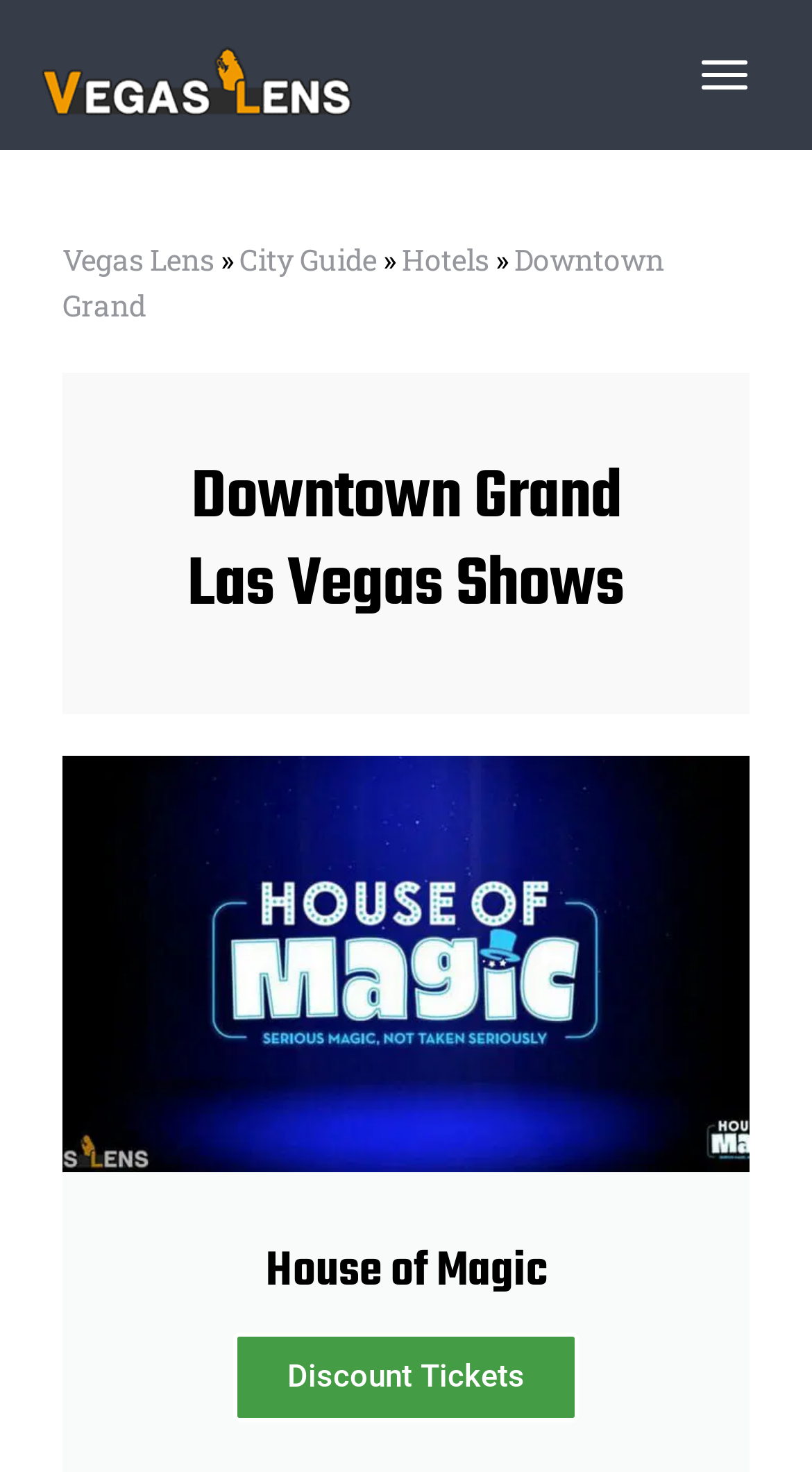Are there other guides available on this website?
Answer the question with a single word or phrase, referring to the image.

Yes